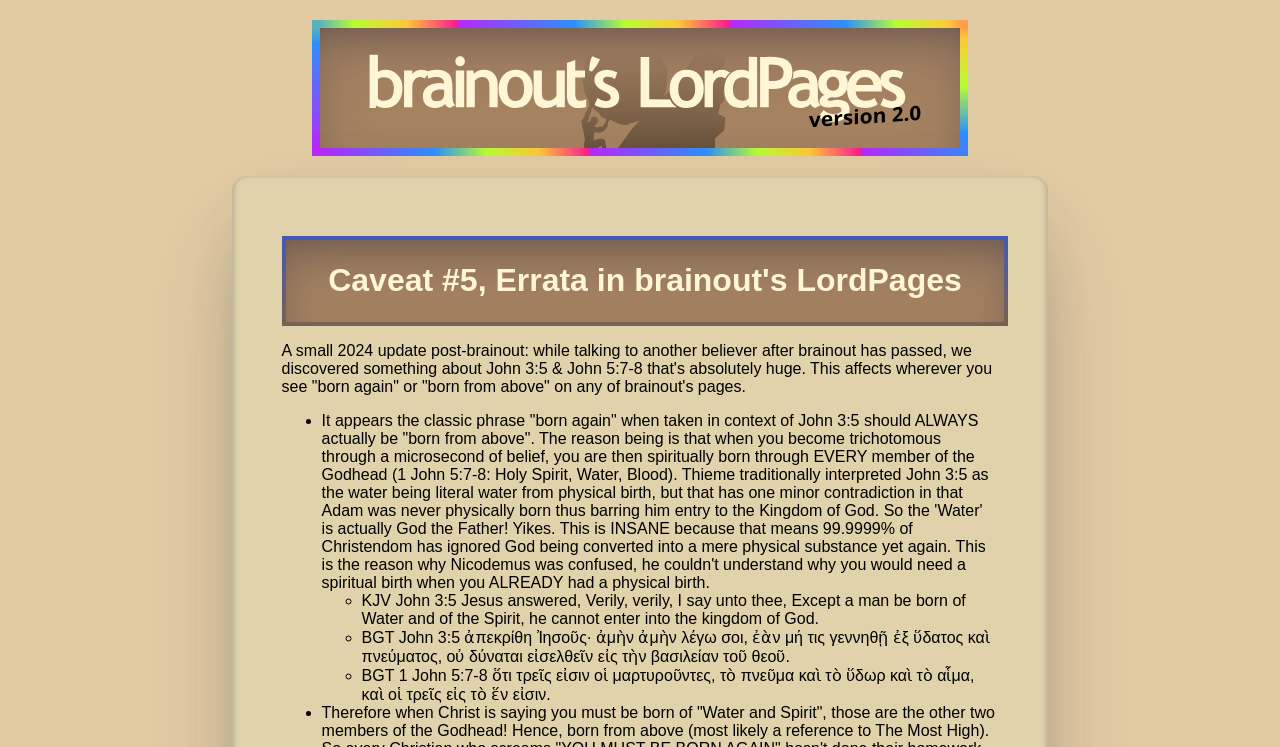What is the topic of the 2024 update post?
Answer the question with a detailed explanation, including all necessary information.

The topic of the 2024 update post is about the correct interpretation of John 3:5 and John 5:7-8, specifically the meaning of 'born again' and 'born from above'.